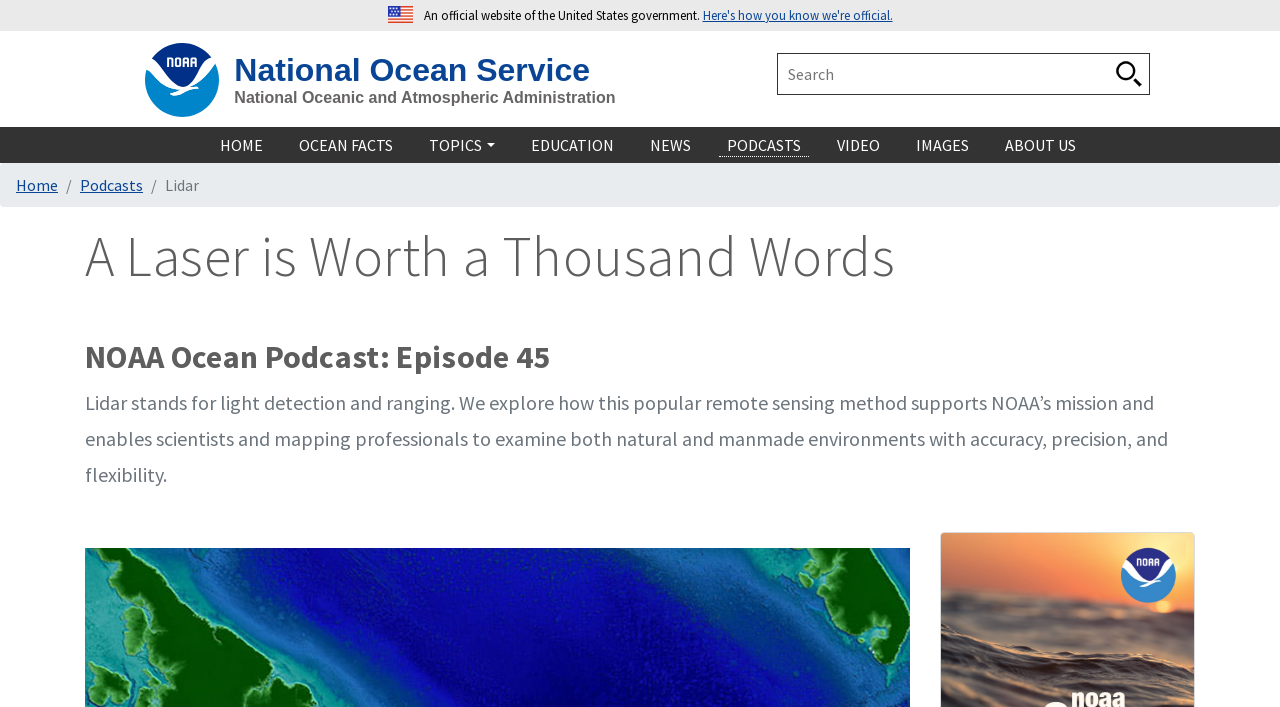Describe all visible elements and their arrangement on the webpage.

The webpage is about Lidar technology and its application in remote sensing, specifically in the context of NOAA's mission. At the top left corner, there is a U.S. flag image, accompanied by a text stating that it is an official website of the United States government. Next to it, there is a button that expands to provide more information about the website's official status.

On the top right corner, there is a search box with a search button and a magnifying glass icon. Below it, there are several navigation links, including "HOME", "OCEAN FACTS", "TOPICS", "EDUCATION", "NEWS", "PODCASTS", "VIDEO", "IMAGES", and "ABOUT US".

In the main content area, there is a breadcrumb navigation bar that shows the current page's location in the website's hierarchy, with links to "Home" and "Podcasts" preceding the current page's title, "Lidar". The main title of the page, "A Laser is Worth a Thousand Words", is followed by a subtitle, "NOAA Ocean Podcast: Episode 45".

Below the title, there is a descriptive text that explains what Lidar is and how it supports NOAA's mission. The text is accompanied by a link to a digital elevation model of the Florida Keys area.